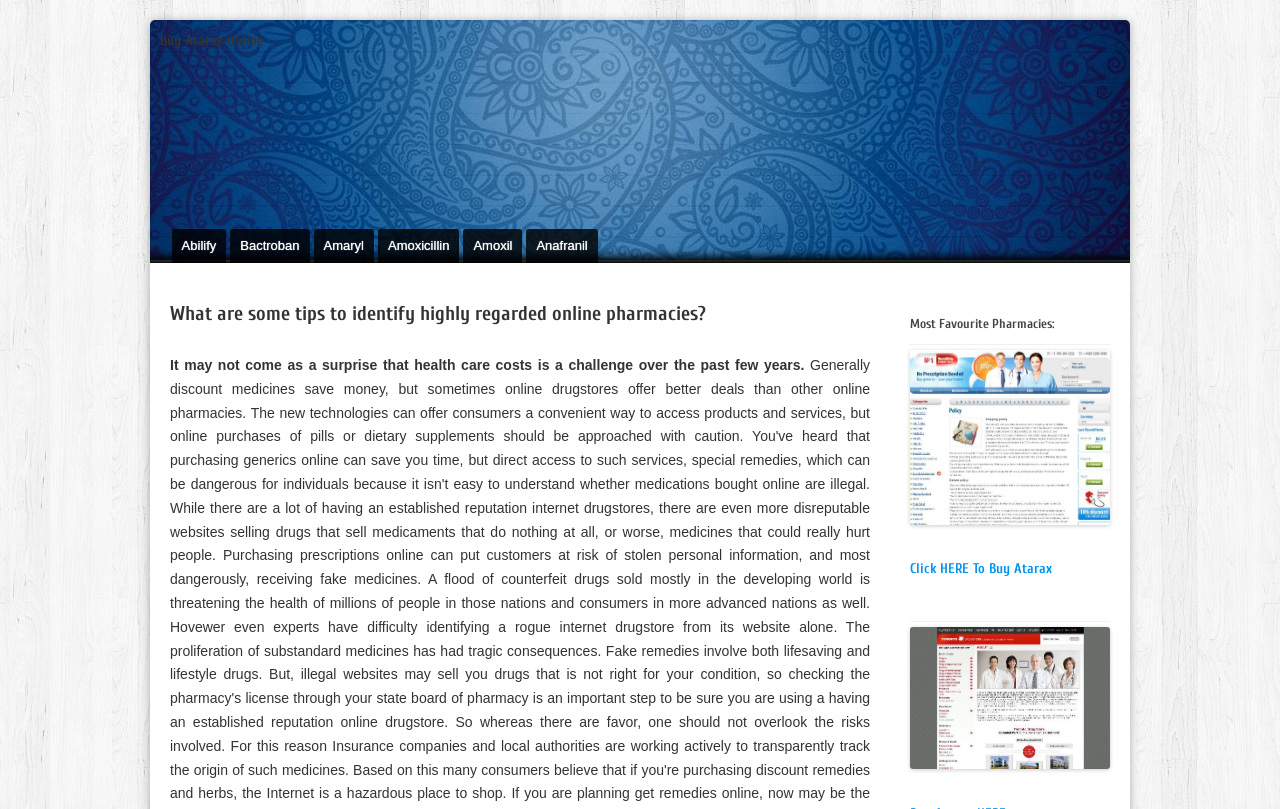Identify the bounding box coordinates of the section to be clicked to complete the task described by the following instruction: "Click on Buy Atarax Online heading". The coordinates should be four float numbers between 0 and 1, formatted as [left, top, right, bottom].

[0.125, 0.037, 0.205, 0.063]